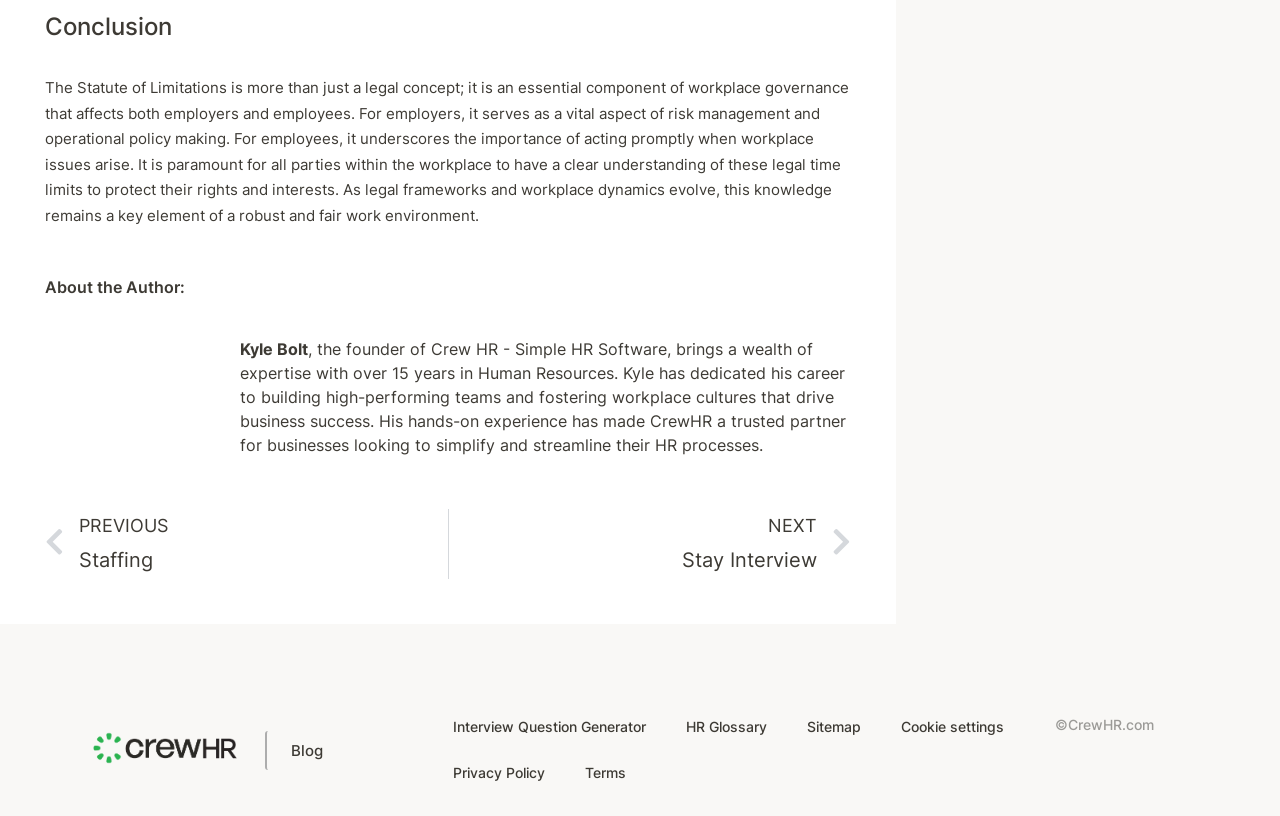Identify the bounding box of the HTML element described here: "Interview Question Generator". Provide the coordinates as four float numbers between 0 and 1: [left, top, right, bottom].

[0.338, 0.863, 0.52, 0.919]